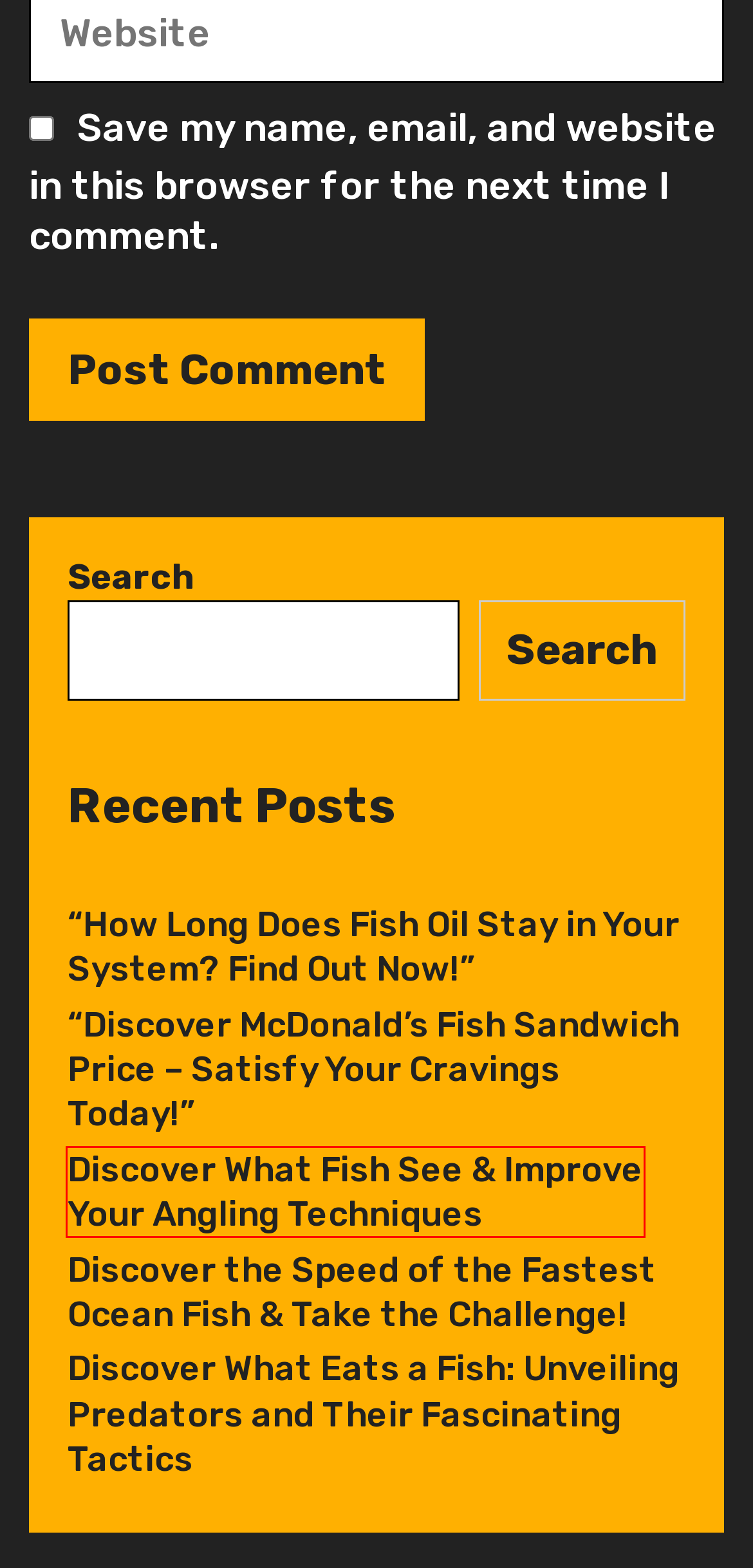Examine the screenshot of a webpage with a red bounding box around a UI element. Your task is to identify the webpage description that best corresponds to the new webpage after clicking the specified element. The given options are:
A. Discover What Eats a Fish: Unveiling Predators and Their Fascinating Tactics - Fish N Inverts
B. "Discover McDonald's Fish Sandwich Price - Satisfy Your Cravings Today!" - Fish N Inverts
C. Learn How to Fish in Genshin: Cast, Catch, and Reel like a Pro! - Fish N Inverts
D. Discover What Fish See & Improve Your Angling Techniques - Fish N Inverts
E. Discover the Speed of the Fastest Ocean Fish & Take the Challenge! - Fish N Inverts
F. "Discover Your Perfect Aquatic Match: Let Any Fish Who Meets My Gaze!" - Fish N Inverts
G. "How Long Does Fish Oil Stay in Your System? Find Out Now!" - Fish N Inverts
H. fishesninverts - Fish N Inverts

D